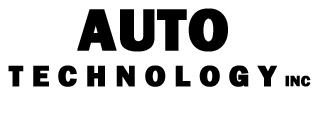Where is Auto Technology Inc. located?
With the help of the image, please provide a detailed response to the question.

The caption states that Auto Technology Inc. is dedicated to providing top-quality, affordable auto repair services in the Madison Heights area and beyond, which implies that the company is located in or around Madison Heights.